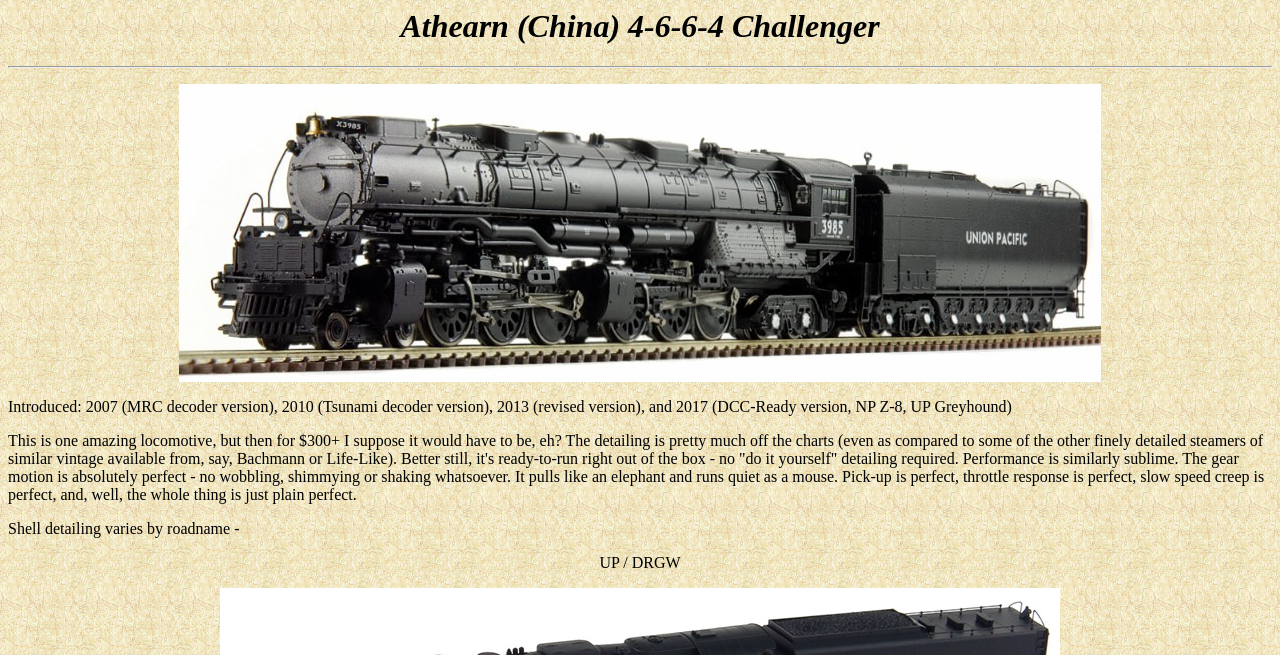How many roadnames are mentioned?
Carefully analyze the image and provide a thorough answer to the question.

The answer can be found in the StaticText elements with the texts 'UP / DRGW'. There are two roadnames mentioned, which are UP and DRGW.